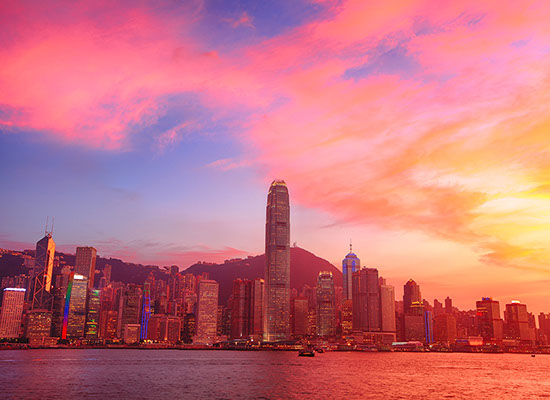Provide a comprehensive description of the image.

The image showcases a stunning view of Hong Kong's skyline at twilight, where vibrant hues of pink and purple fill the sky, creating a breathtaking backdrop. Prominent skyscrapers, including the iconic International Commerce Centre, pierce the skyline, reflecting the city's dynamic architectural landscape. Beneath the rich colors of the sunset, the calm waters of Victoria Harbour shimmer, adding to the serene ambiance of this bustling metropolitan area. This picturesque scene encapsulates the essence of Hong Kong as a thriving hub, combining natural beauty with urban sophistication.